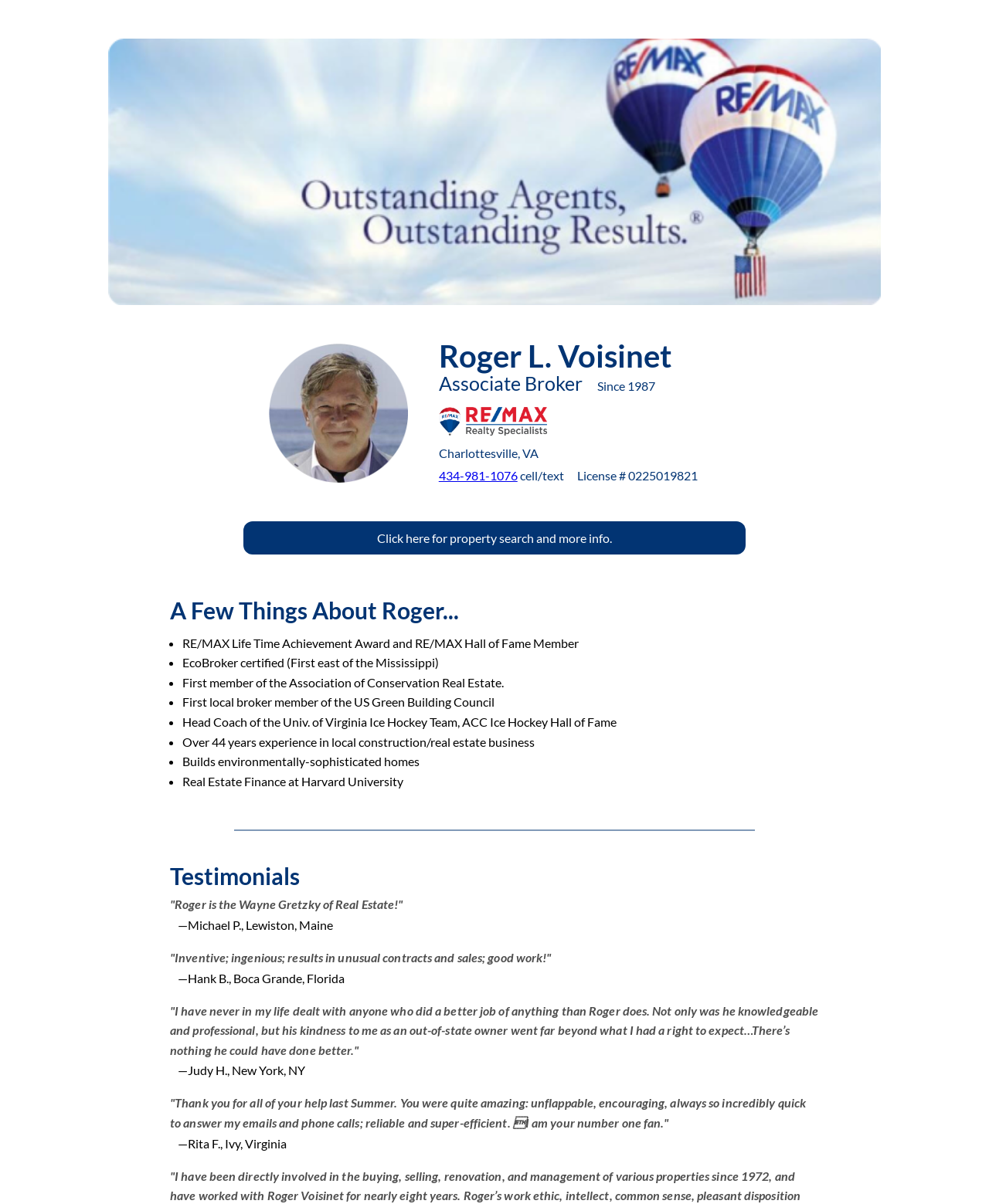What is the sentiment expressed in the first testimonial? Using the information from the screenshot, answer with a single word or phrase.

Positive